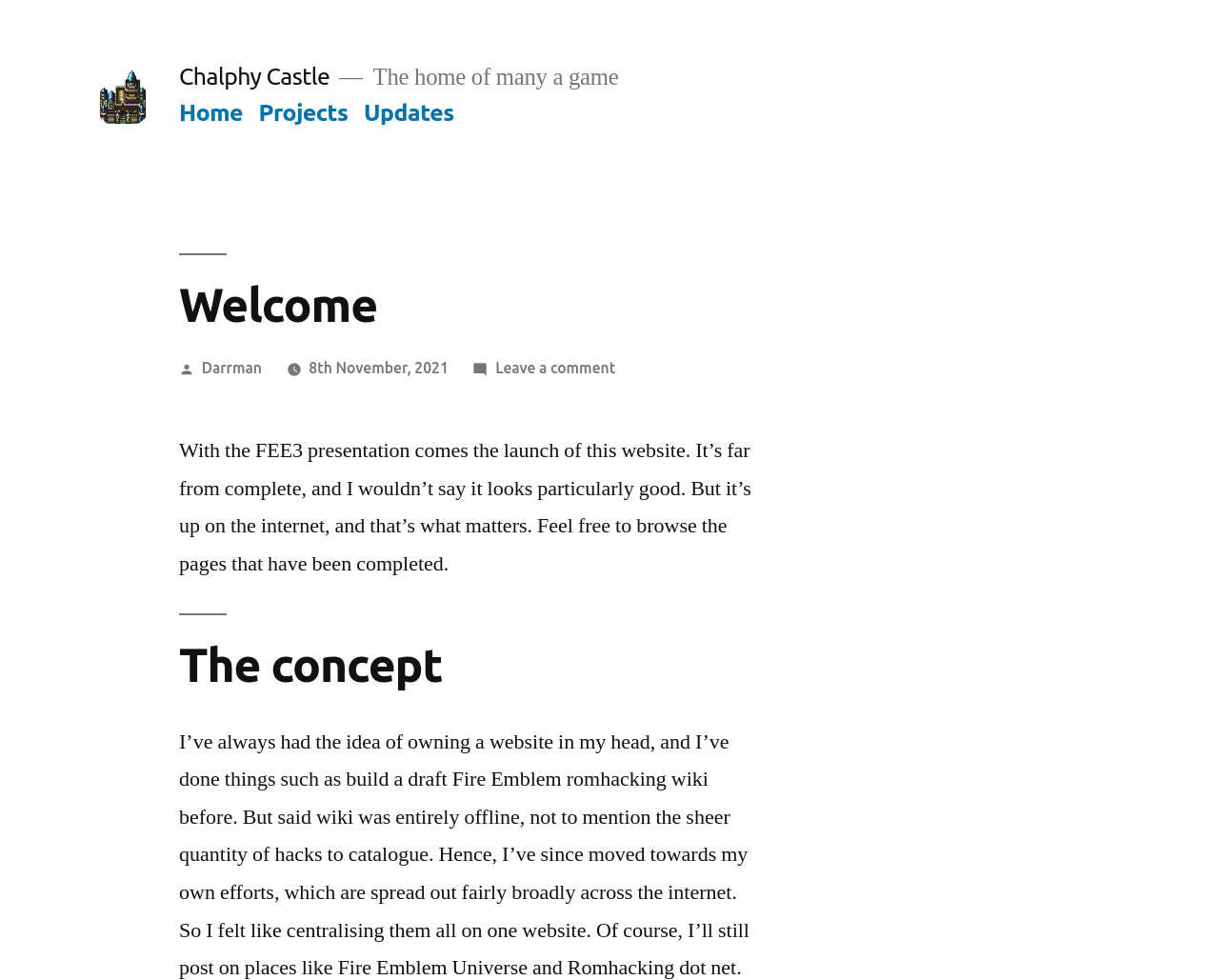What is the date of the welcome post?
Please provide a single word or phrase as your answer based on the image.

8th November, 2021